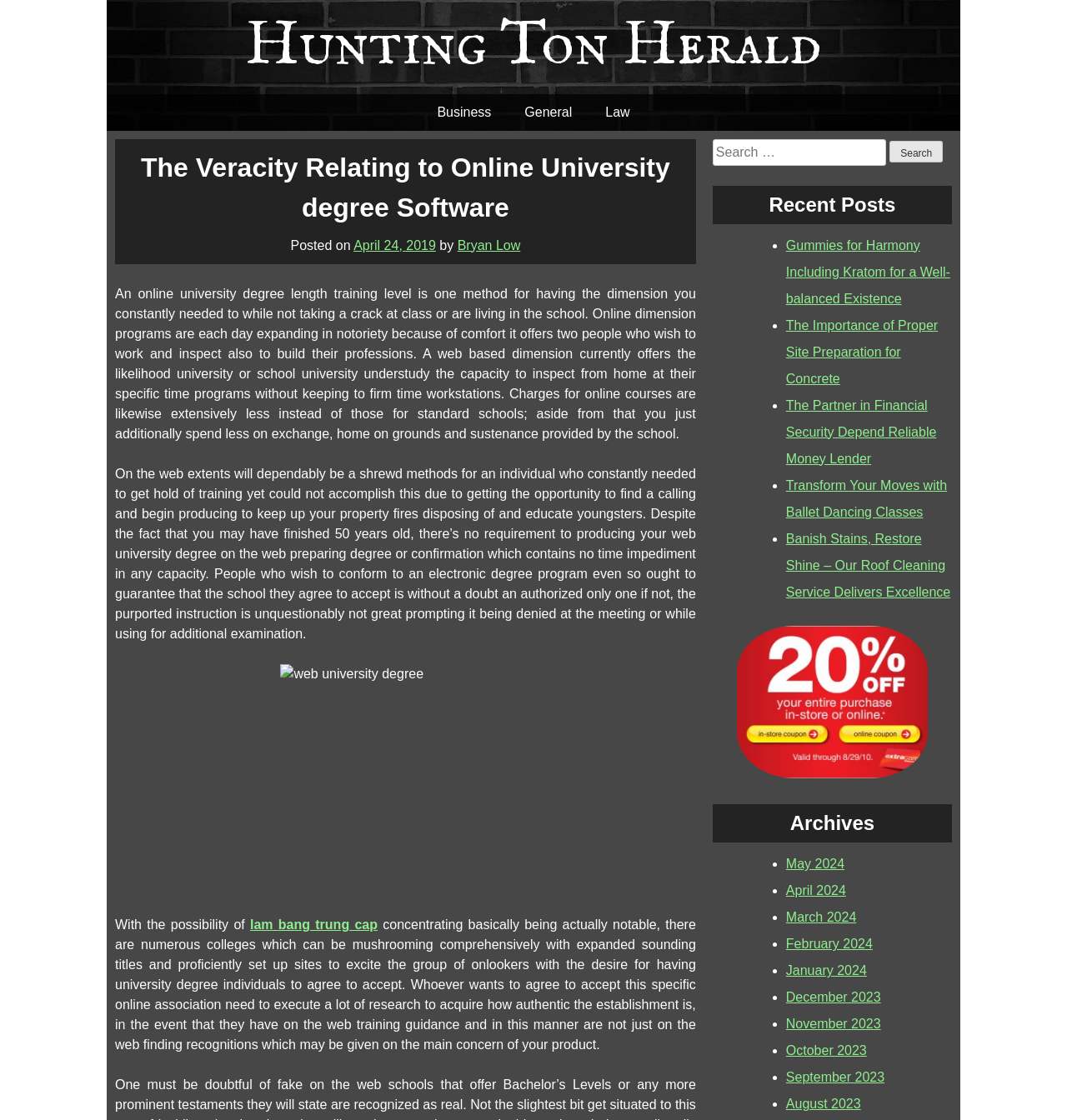Please determine the bounding box coordinates of the element's region to click for the following instruction: "Read the article about The Veracity Relating to Online University degree Software".

[0.116, 0.131, 0.644, 0.203]